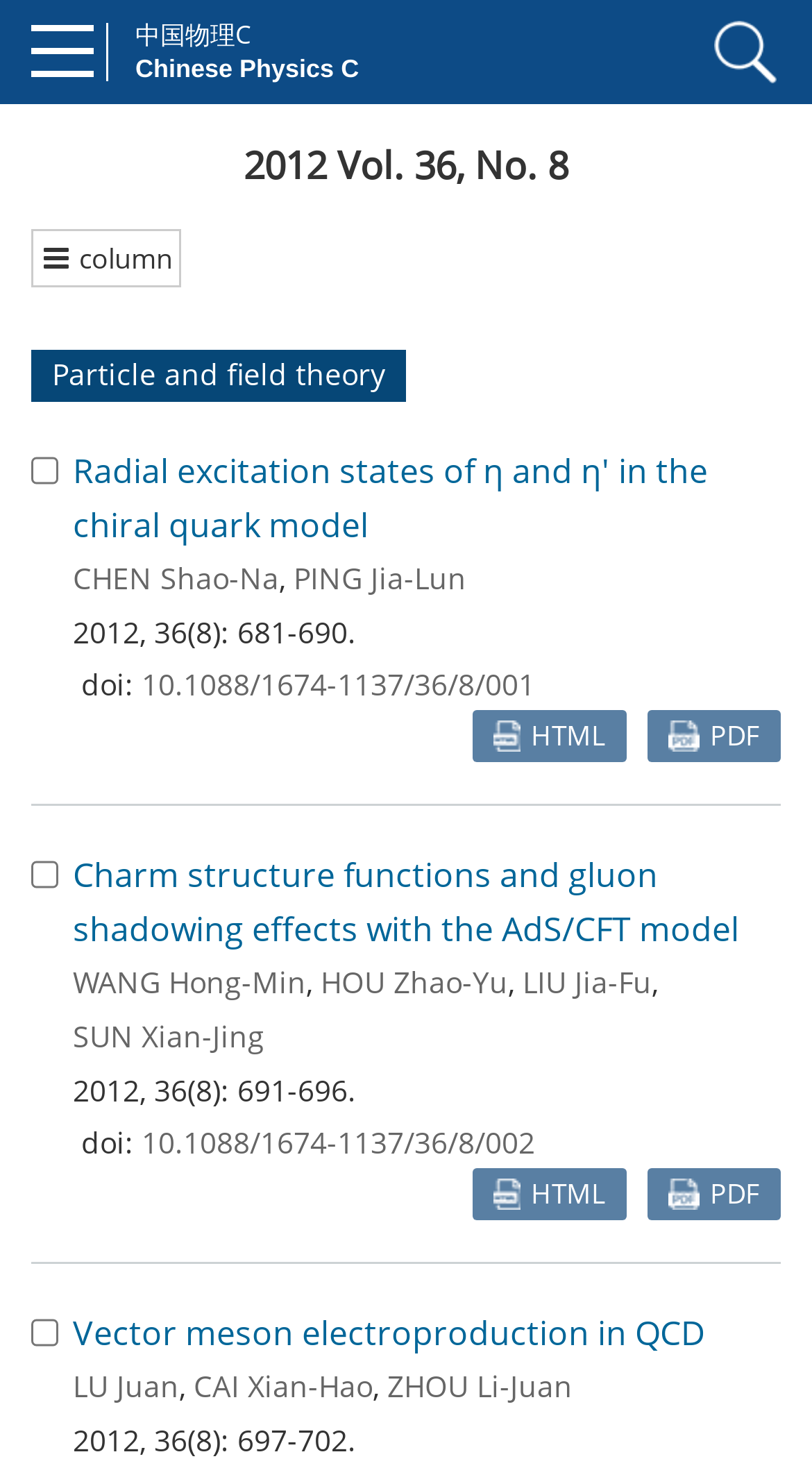Please locate the bounding box coordinates of the element that needs to be clicked to achieve the following instruction: "Open the PDF of 'Charm structure functions and gluon shadowing effects with the AdS/CFT model'". The coordinates should be four float numbers between 0 and 1, i.e., [left, top, right, bottom].

[0.797, 0.484, 0.962, 0.519]